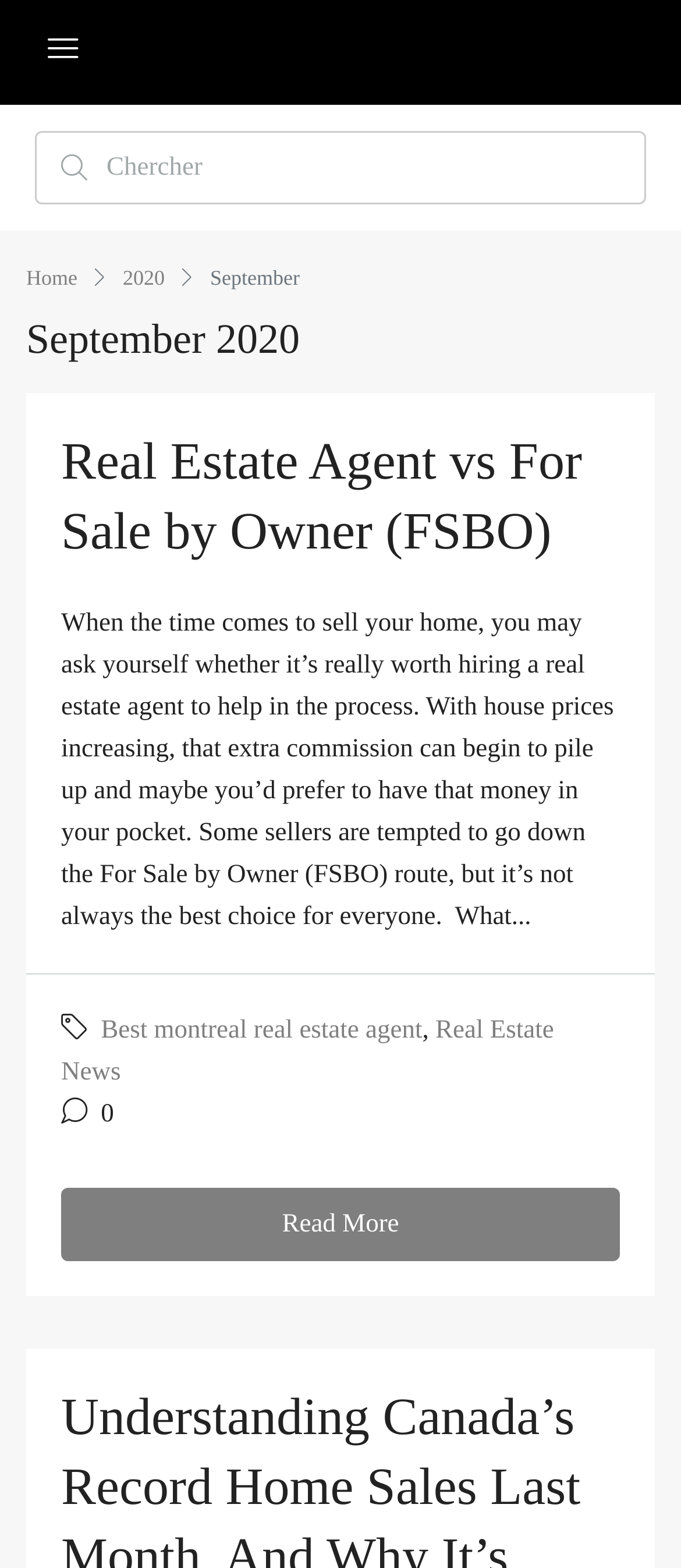Provide a brief response to the question below using one word or phrase:
What is the purpose of the 'Read More' button?

To read the full article